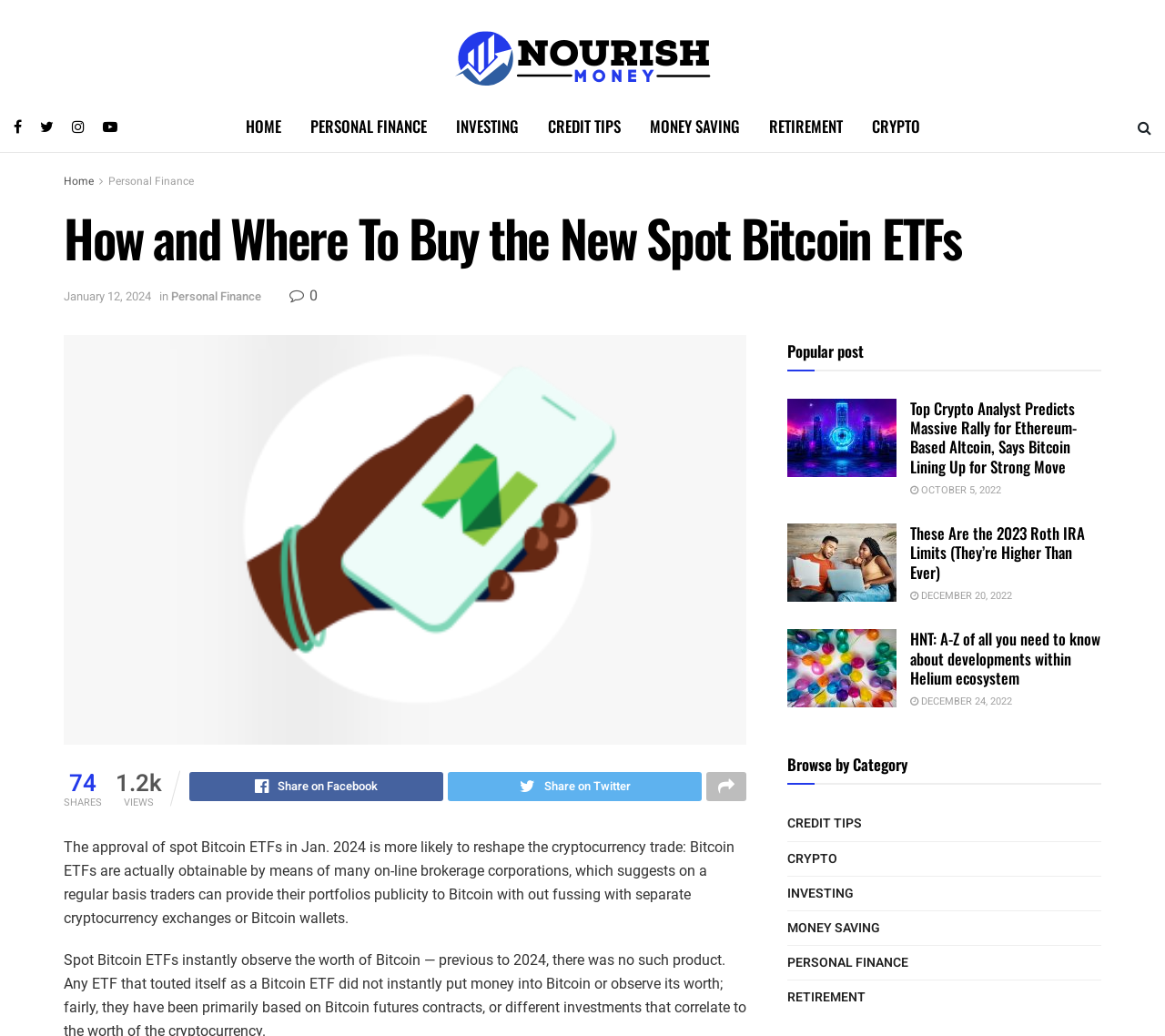Please find the bounding box coordinates of the clickable region needed to complete the following instruction: "Click on the 'RETIREMENT' link". The bounding box coordinates must consist of four float numbers between 0 and 1, i.e., [left, top, right, bottom].

[0.647, 0.098, 0.736, 0.147]